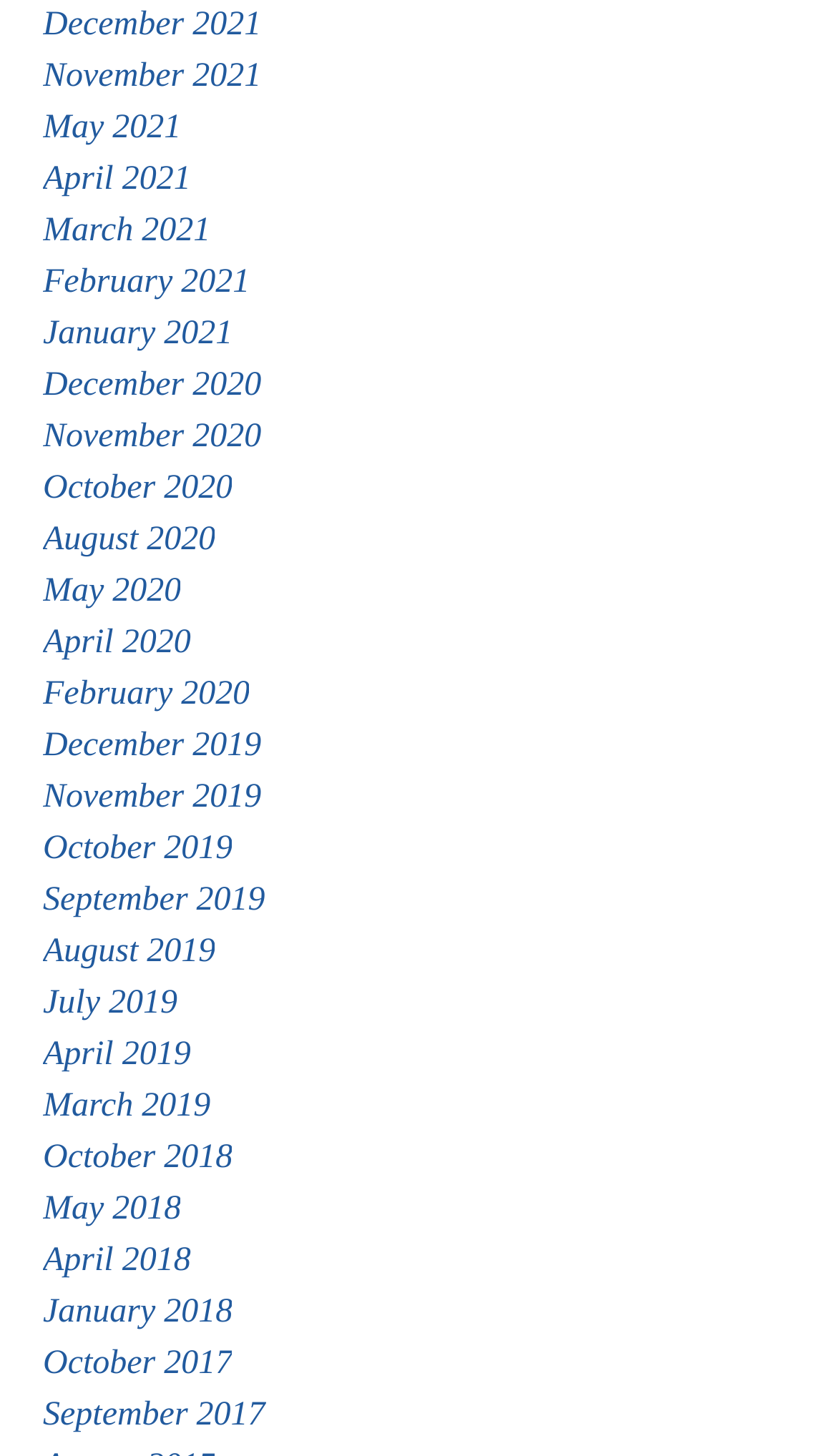Can you specify the bounding box coordinates of the area that needs to be clicked to fulfill the following instruction: "View April 2019"?

[0.051, 0.707, 0.769, 0.743]